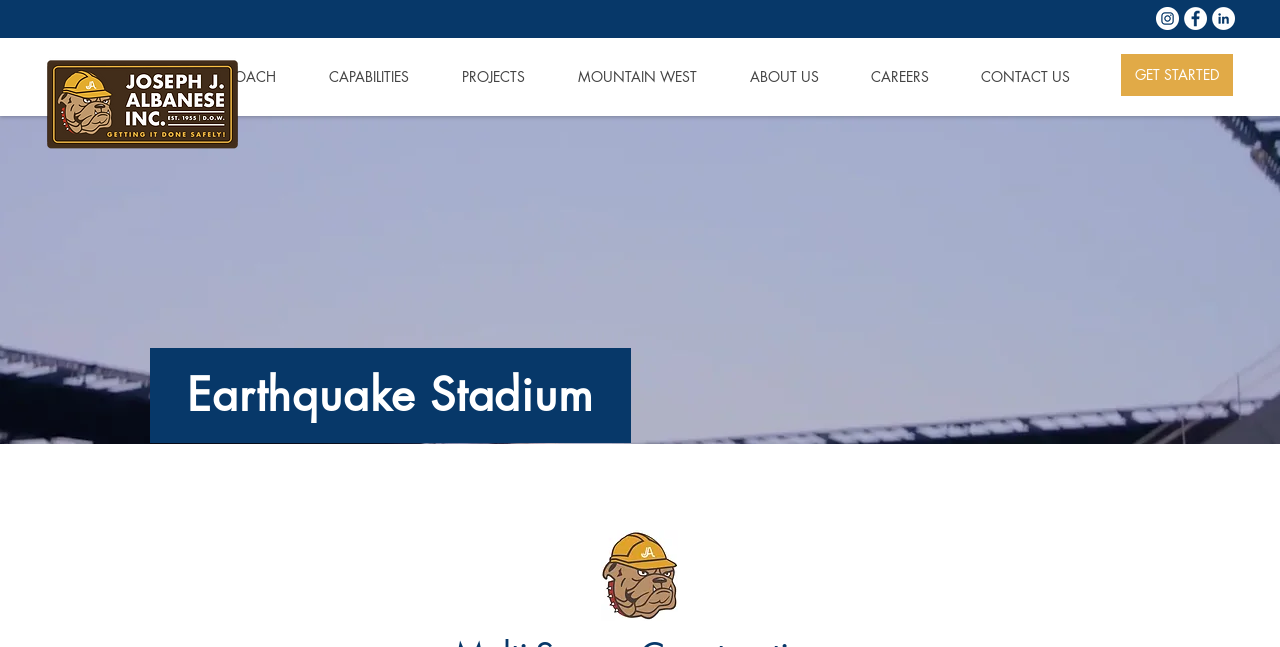Provide a single word or phrase answer to the question: 
Is there a social media link to Facebook?

Yes